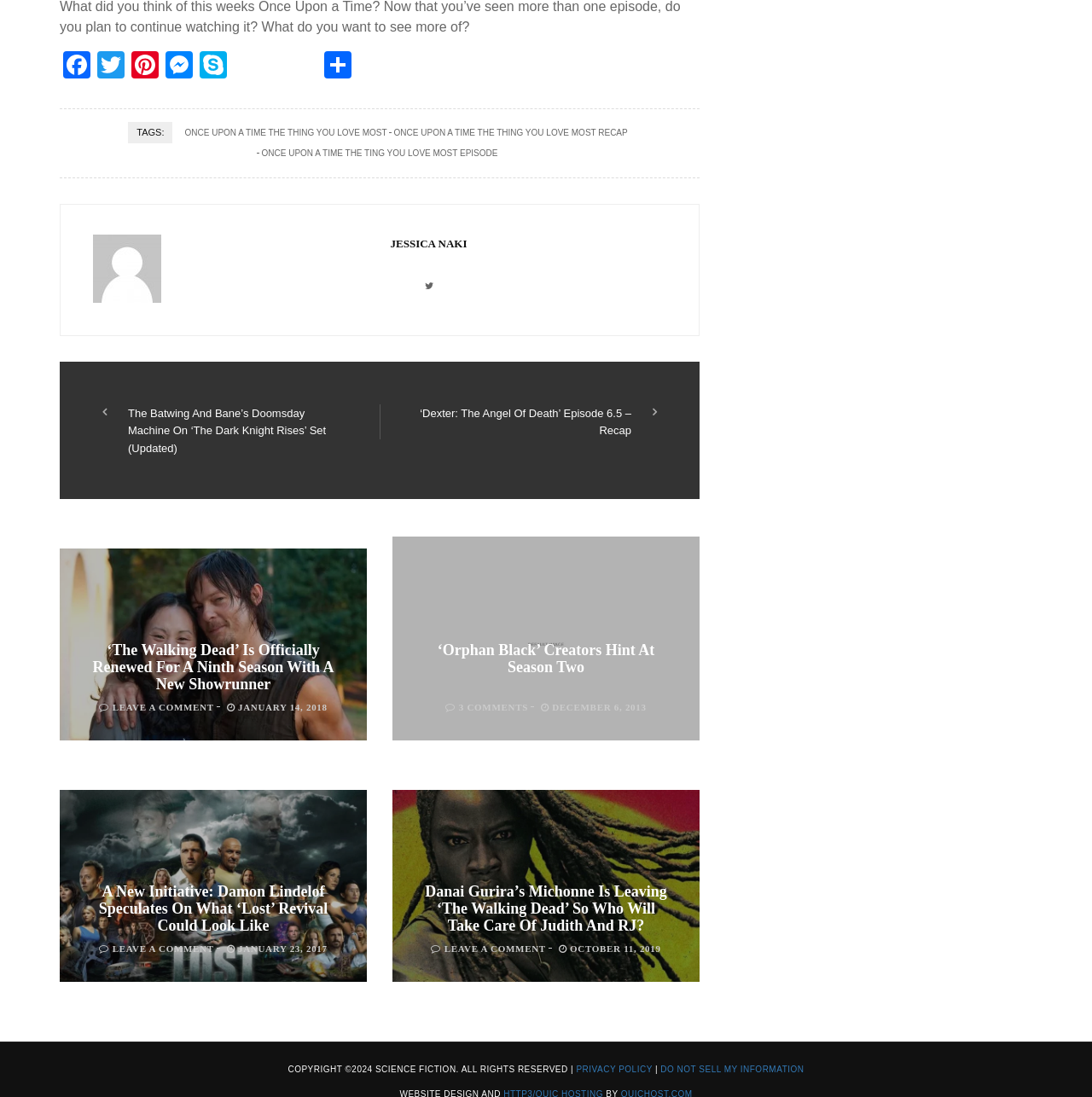Pinpoint the bounding box coordinates for the area that should be clicked to perform the following instruction: "Check the privacy policy".

[0.528, 0.971, 0.597, 0.979]